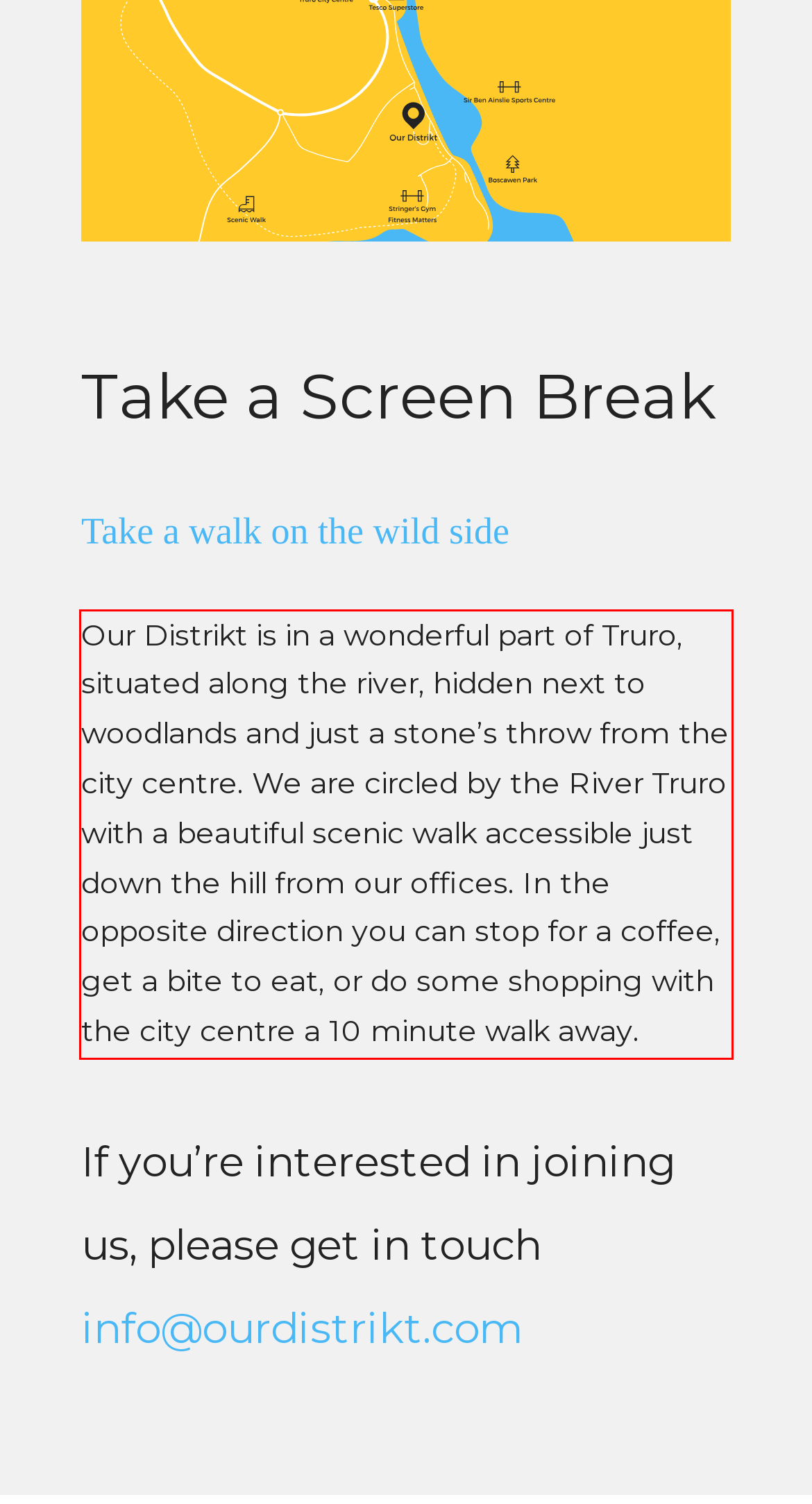You have a screenshot of a webpage with a red bounding box. Identify and extract the text content located inside the red bounding box.

Our Distrikt is in a wonderful part of Truro, situated along the river, hidden next to woodlands and just a stone’s throw from the city centre. We are circled by the River Truro with a beautiful scenic walk accessible just down the hill from our offices. In the opposite direction you can stop for a coffee, get a bite to eat, or do some shopping with the city centre a 10 minute walk away.